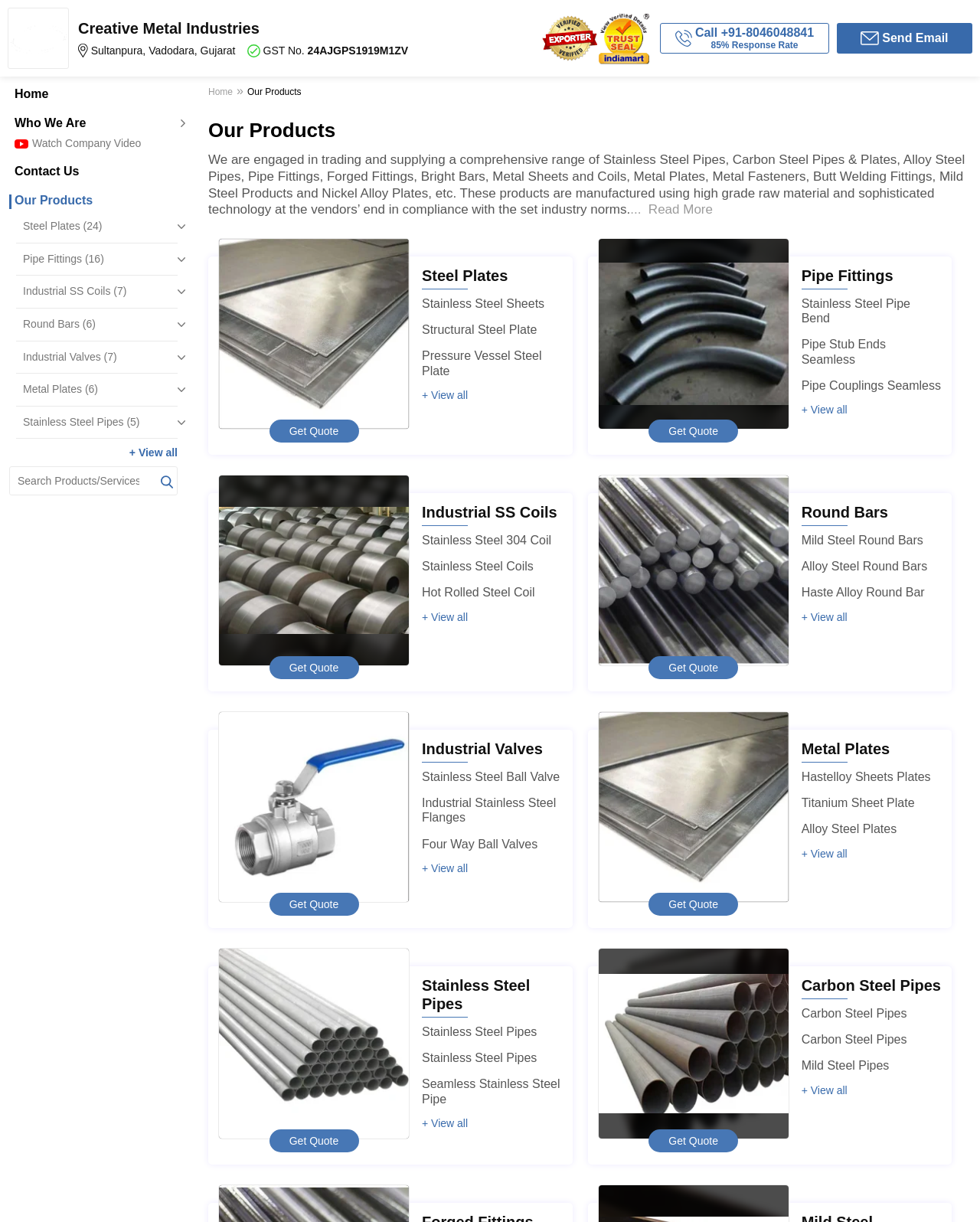Identify the bounding box for the described UI element. Provide the coordinates in (top-left x, top-left y, bottom-right x, bottom-right y) format with values ranging from 0 to 1: Get Quote

[0.275, 0.924, 0.366, 0.943]